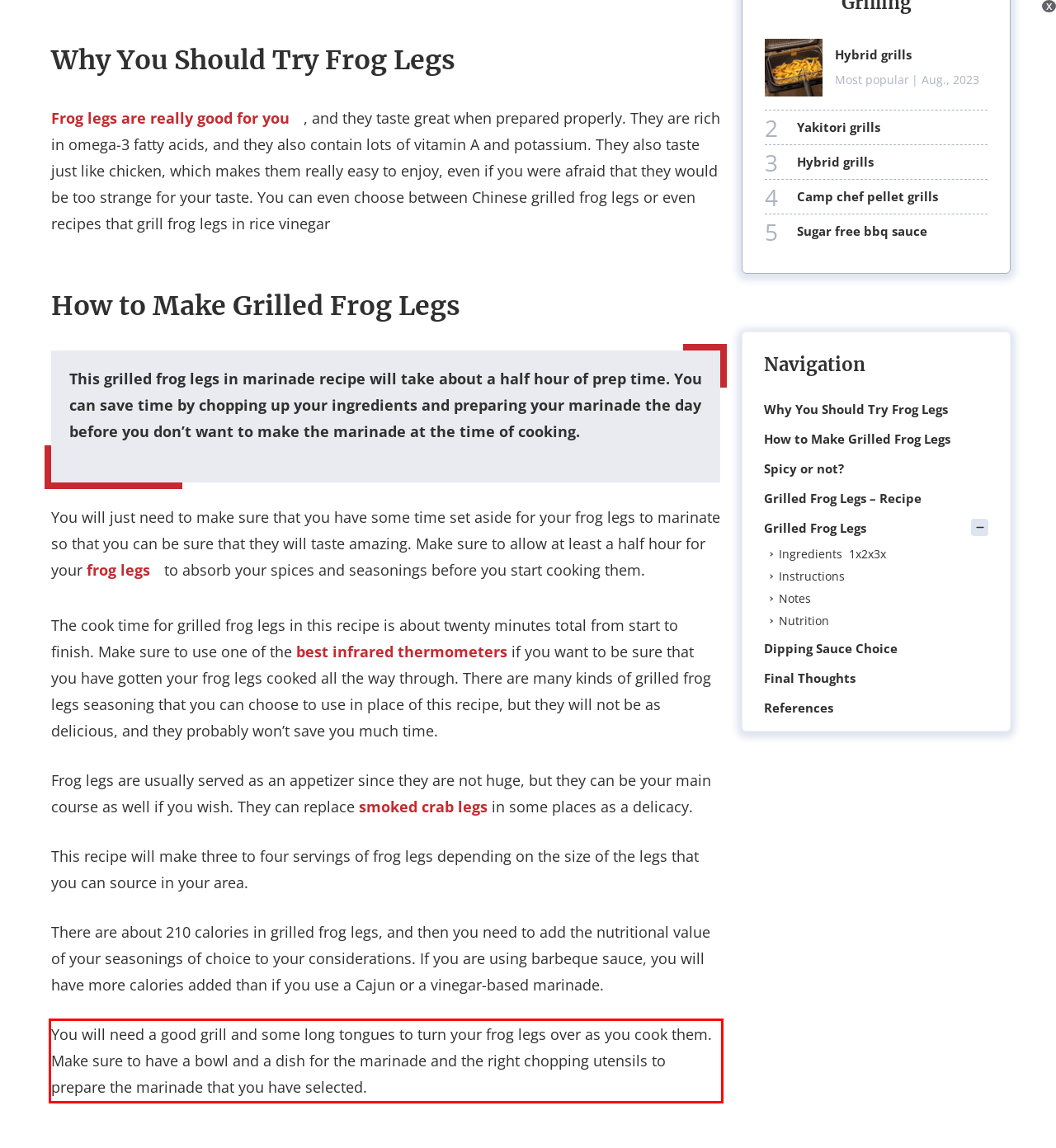Using the webpage screenshot, recognize and capture the text within the red bounding box.

You will need a good grill and some long tongues to turn your frog legs over as you cook them. Make sure to have a bowl and a dish for the marinade and the right chopping utensils to prepare the marinade that you have selected.